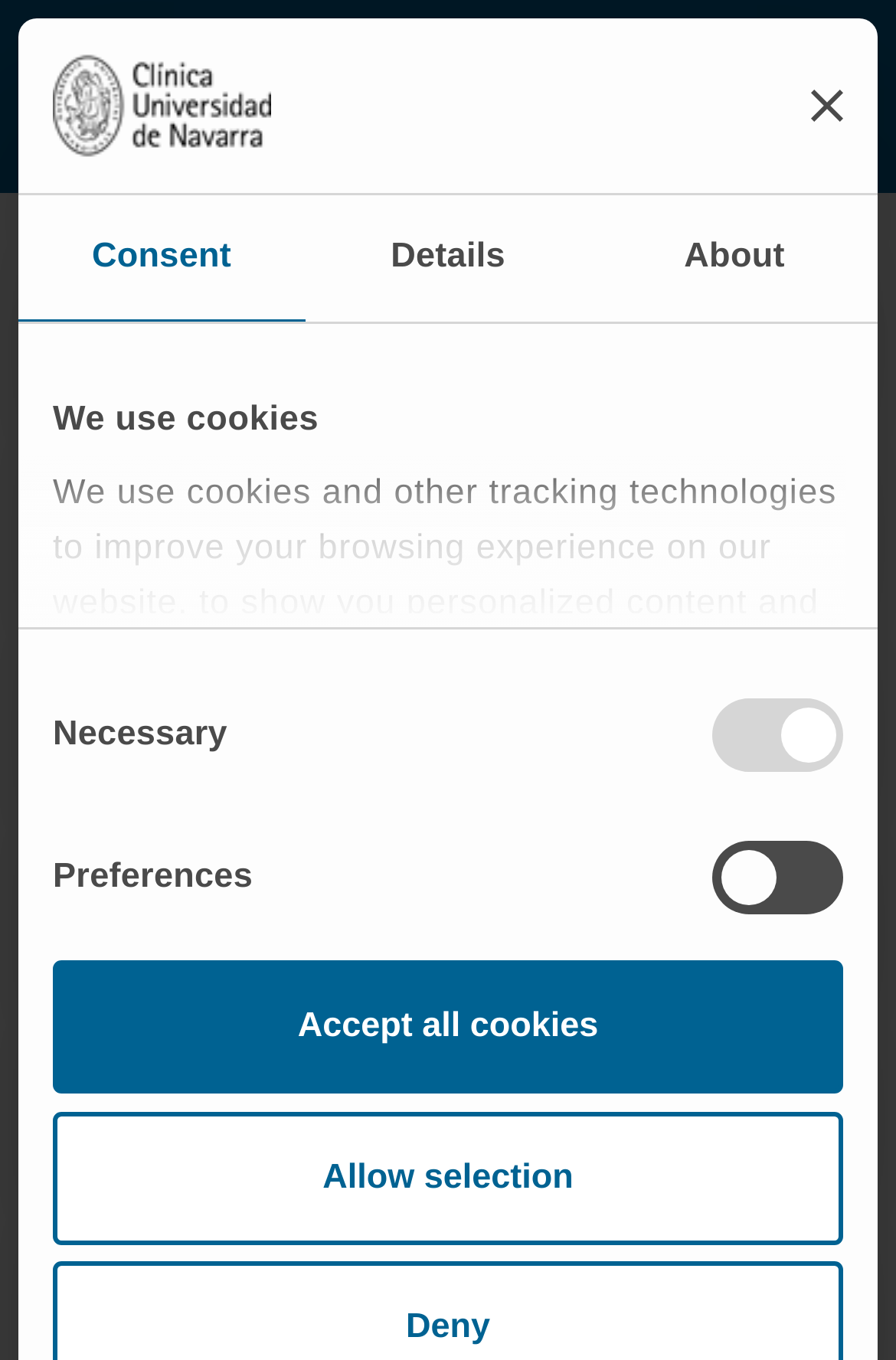Detail the various sections and features of the webpage.

The webpage is an error page from Clínica Universidad de Navarra. At the top left corner, there is a logo image. Next to it, there is a close banner button with an image inside. Below the logo, there is a horizontal tab list with three tabs: "Consent", "Details", and "About". The "Consent" tab is currently selected.

In the "Consent" tab panel, there is a long paragraph of text explaining the use of cookies and tracking technologies on the website. Above the paragraph, there is a heading that reads "We use cookies". Below the paragraph, there is a "Consent Selection" group with four checkboxes labeled "Necessary", "Preferences", "Statistics", and "Marketing". The "Necessary" checkbox is disabled and checked, while the other three are unchecked.

To the right of the checkboxes, there are two buttons: "Allow selection" and "Accept all cookies". At the top right corner, there is a link with the text "Logotipo. Clínica Universidad de Navarra" and an image of the logo. Below the link, there are two buttons with no text.

In the middle of the page, there is a large image. Below the image, there is a heading that reads "Oops, the page you are looking for does not exist...".